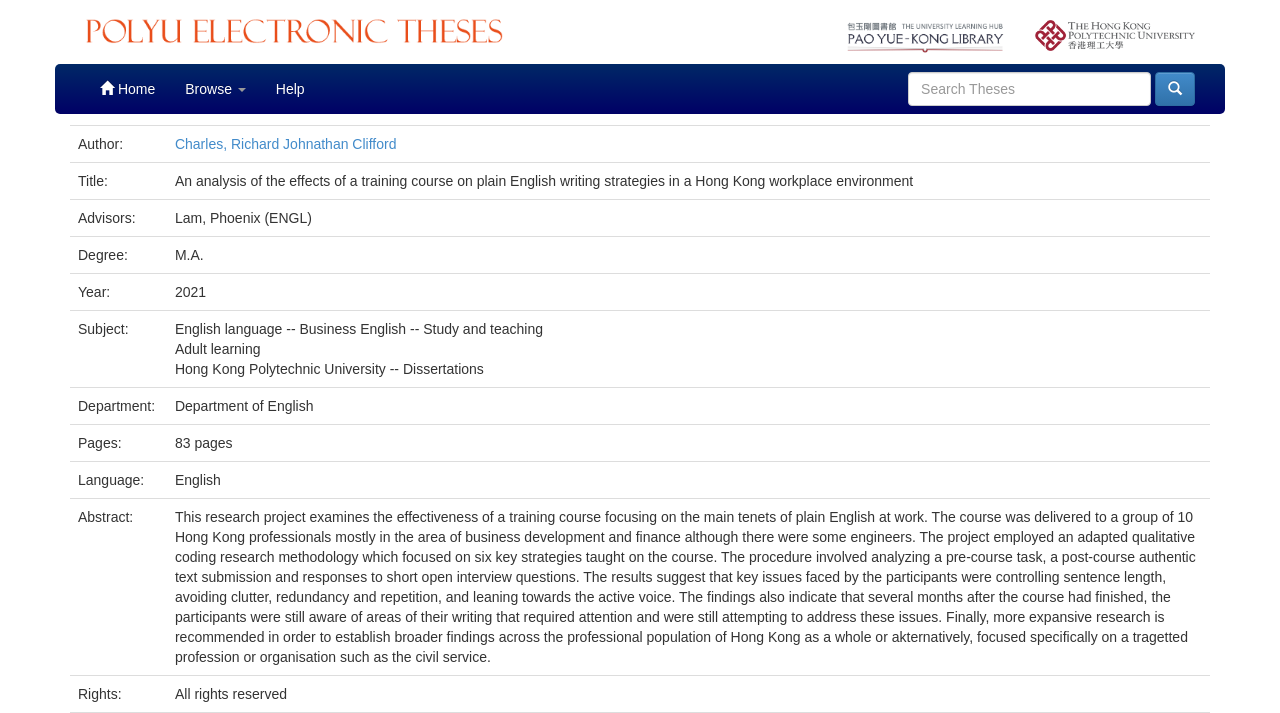Using the element description: "Home", determine the bounding box coordinates. The coordinates should be in the format [left, top, right, bottom], with values between 0 and 1.

[0.066, 0.09, 0.133, 0.16]